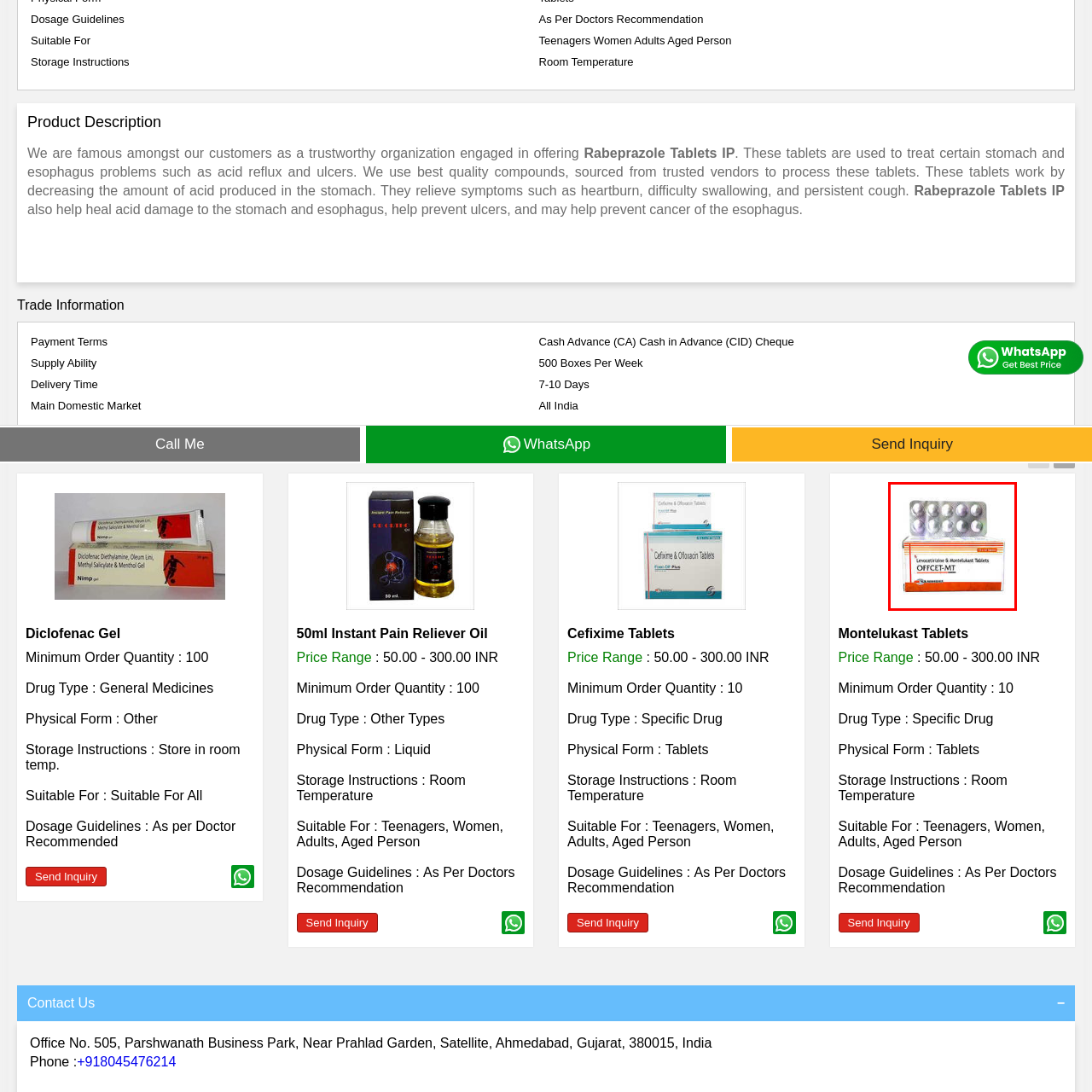What is the composition of OFFCET-MT tablets?
Analyze the image encased by the red bounding box and elaborate on your answer to the question.

The caption states that OFFCET-MT comprises Levocetirizine and Montelukast Tablets, which are the active ingredients of the medication.